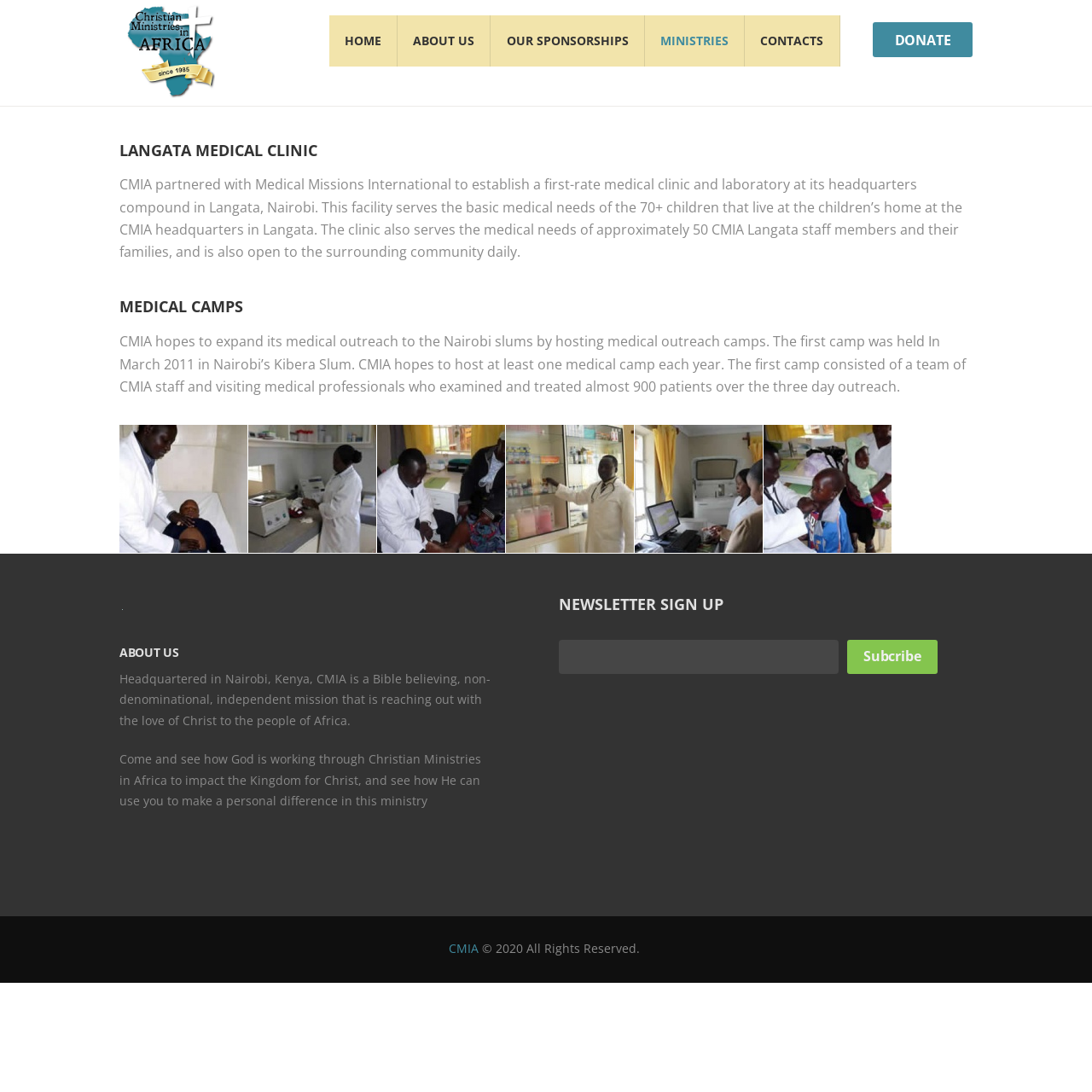Please provide a brief answer to the question using only one word or phrase: 
What is the location of CMIA's headquarters?

Nairobi, Kenya